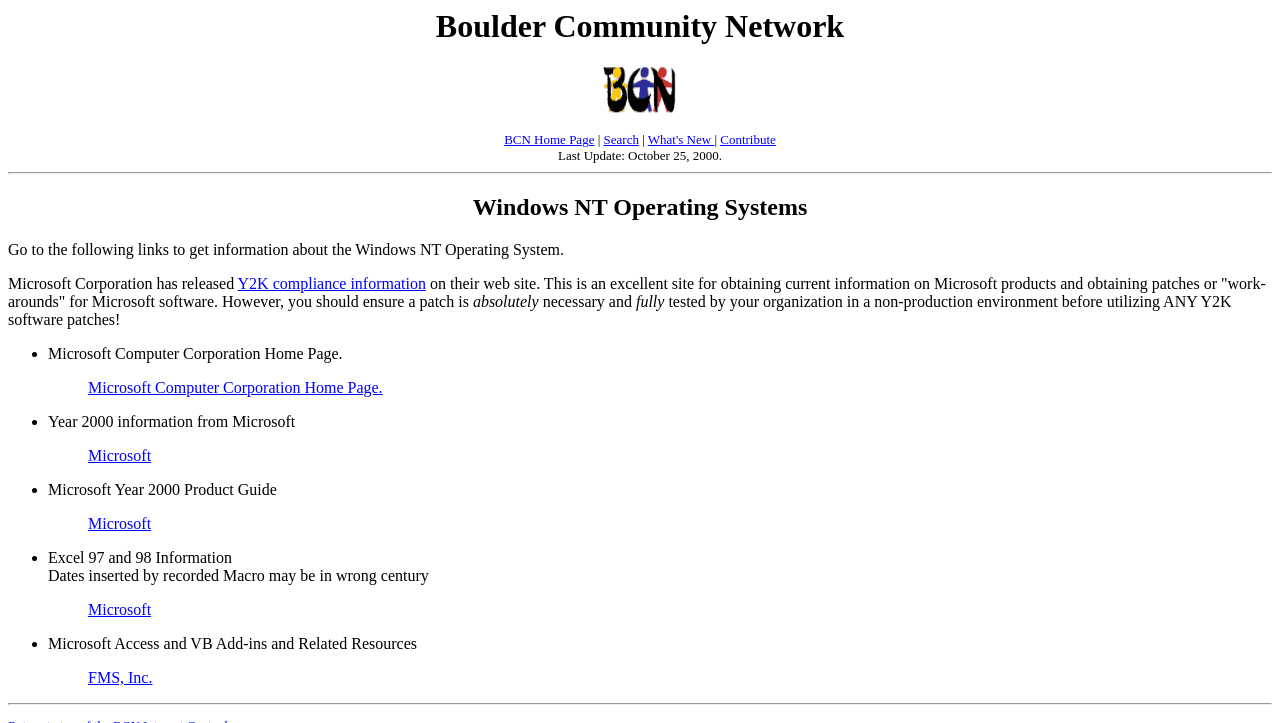How many links are provided for Microsoft resources?
Examine the image closely and answer the question with as much detail as possible.

The webpage provides three links to Microsoft resources: Microsoft Computer Corporation Home Page, Year 2000 information from Microsoft, and Microsoft Year 2000 Product Guide.